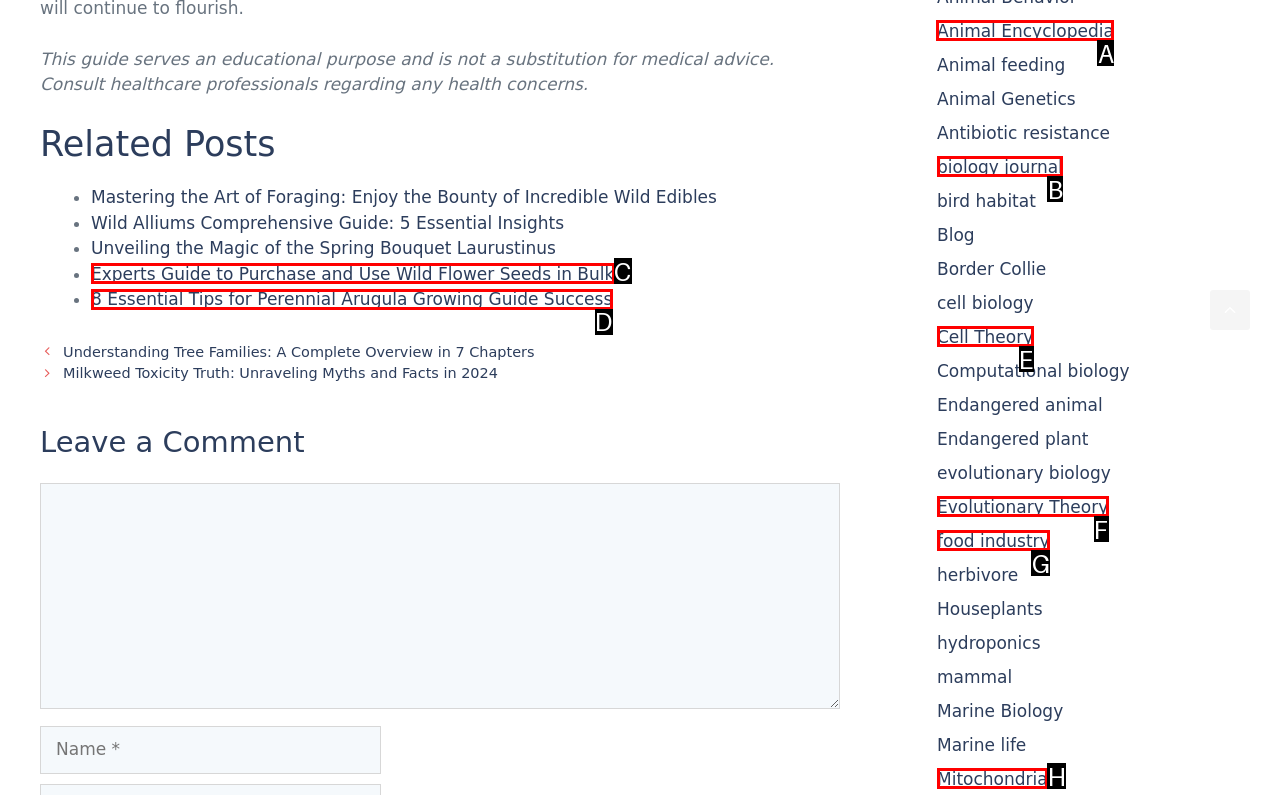Determine the letter of the element I should select to fulfill the following instruction: Click on 'Animal Encyclopedia'. Just provide the letter.

A